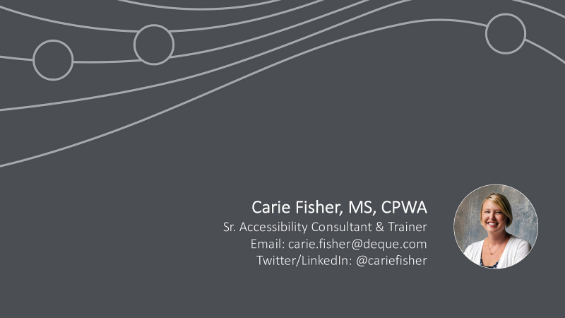Explain the image in a detailed way.

The image features Carie Fisher, a Senior Accessibility Consultant and Trainer, presented on a professional slide background. On the left side, graceful, flowing line patterns in a light color contrast against a dark gray background, creating an engaging visual appeal. On the right, a circular profile picture of Carie Fisher is prominently displayed, showcasing her friendly demeanor. Beside her image, text outlines her qualifications and role: "Carie Fisher, MS, CPWA," followed by her title and contact information, including her email and social media handles. This slide likely serves as an introduction during a presentation focused on accessibility, emphasizing the importance of informed practices in creating accessible content.